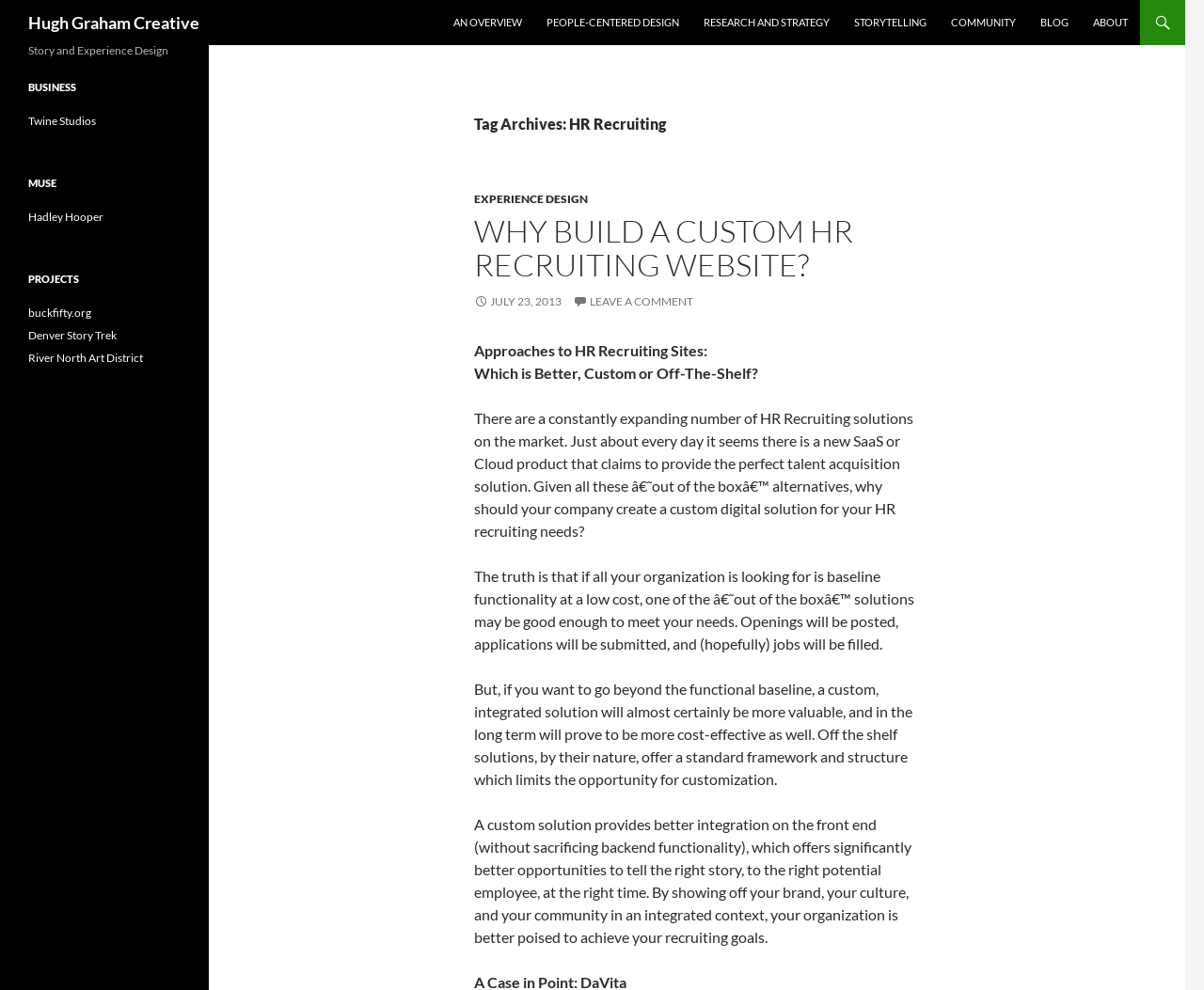From the element description River North Art District, predict the bounding box coordinates of the UI element. The coordinates must be specified in the format (top-left x, top-left y, bottom-right x, bottom-right y) and should be within the 0 to 1 range.

[0.023, 0.354, 0.119, 0.368]